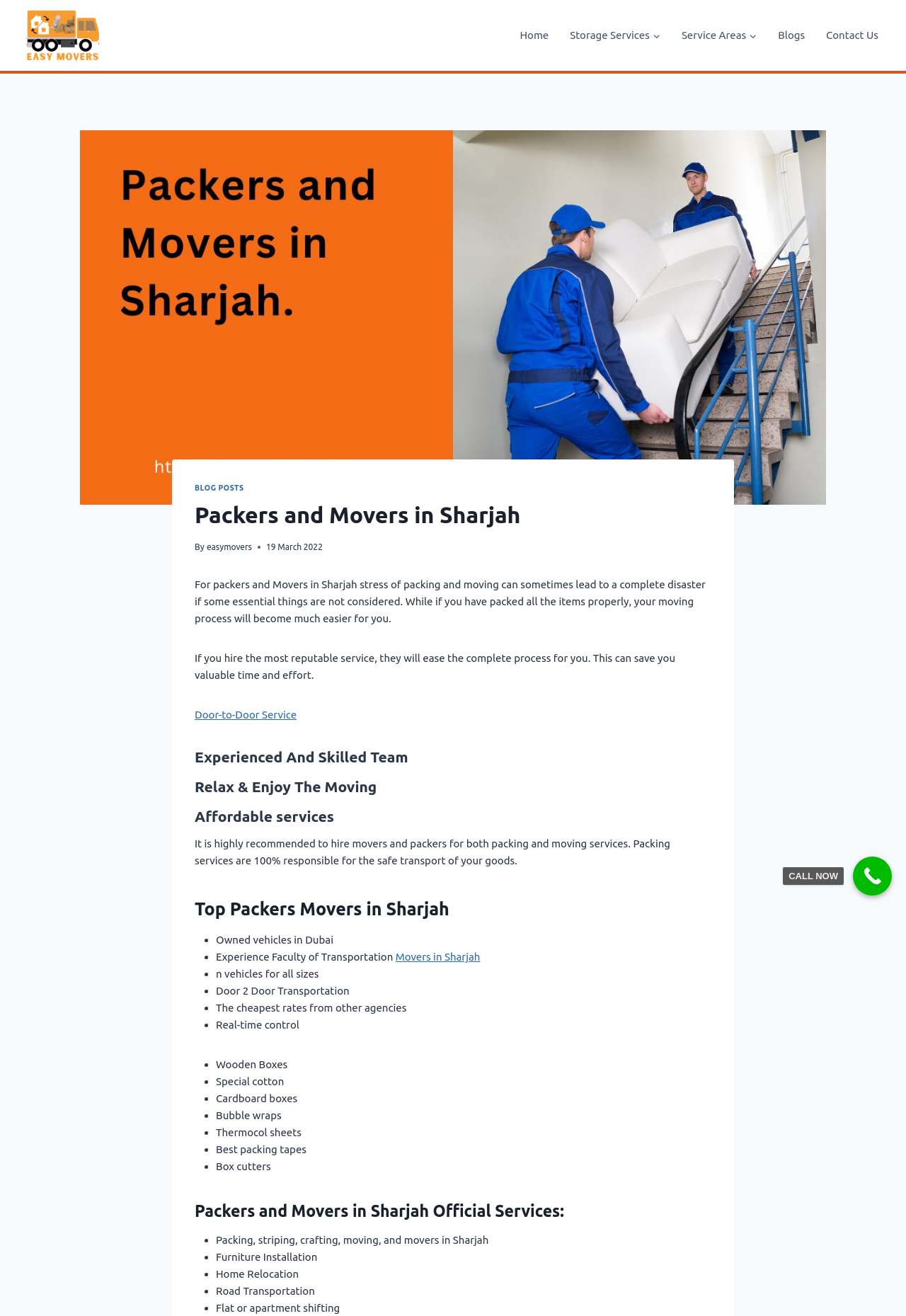Show the bounding box coordinates of the region that should be clicked to follow the instruction: "Click on the 'Home' link."

[0.562, 0.016, 0.617, 0.038]